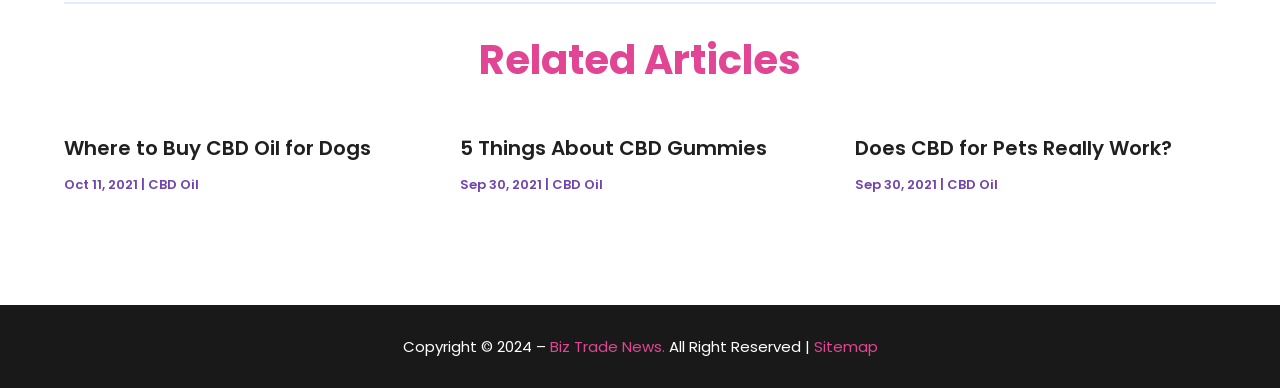Please respond in a single word or phrase: 
What is the category of 'Asbestos Testing Service'?

Service